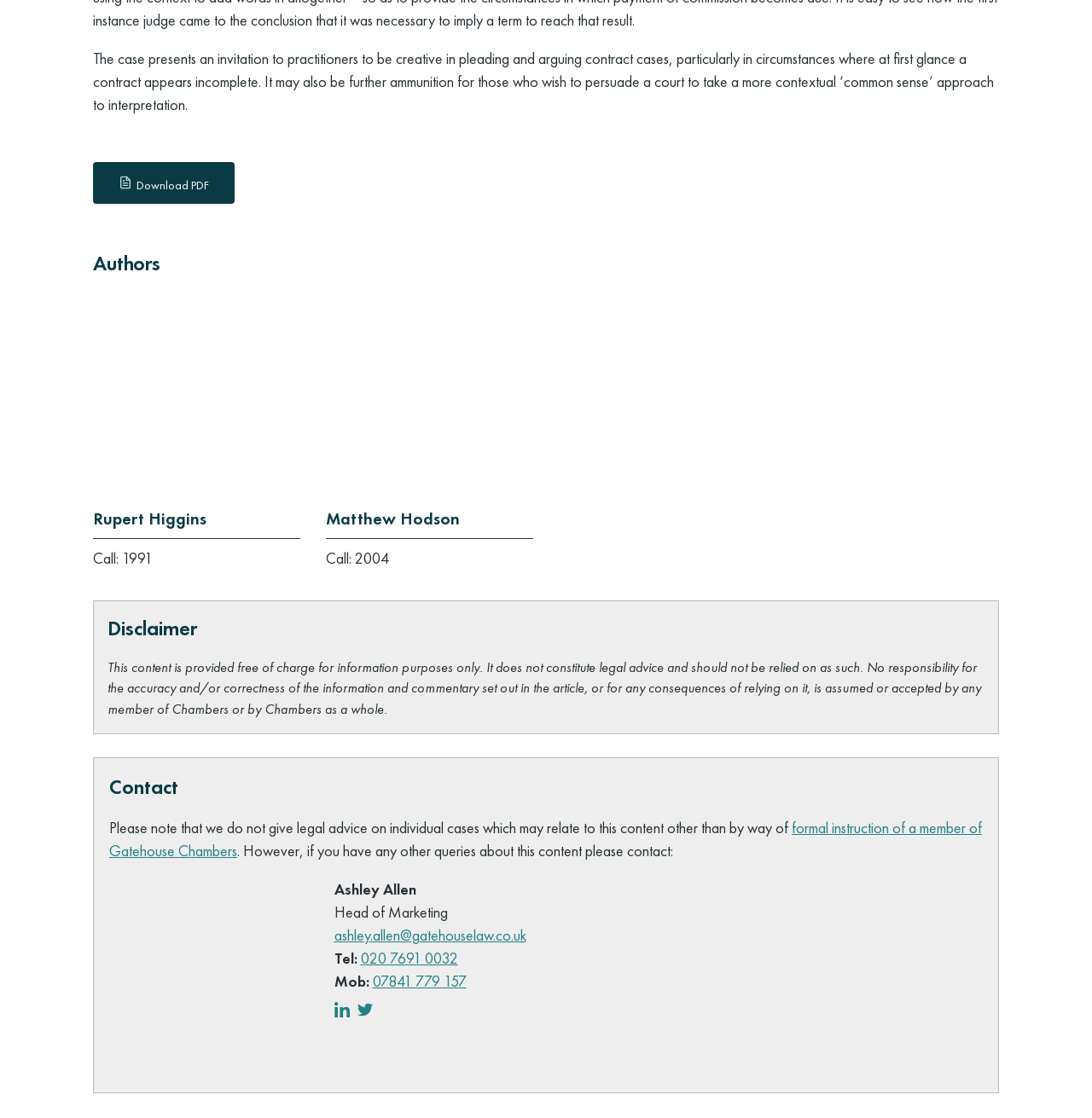Using the description: "alt="Best Golf Games 2024"", identify the bounding box of the corresponding UI element in the screenshot.

None